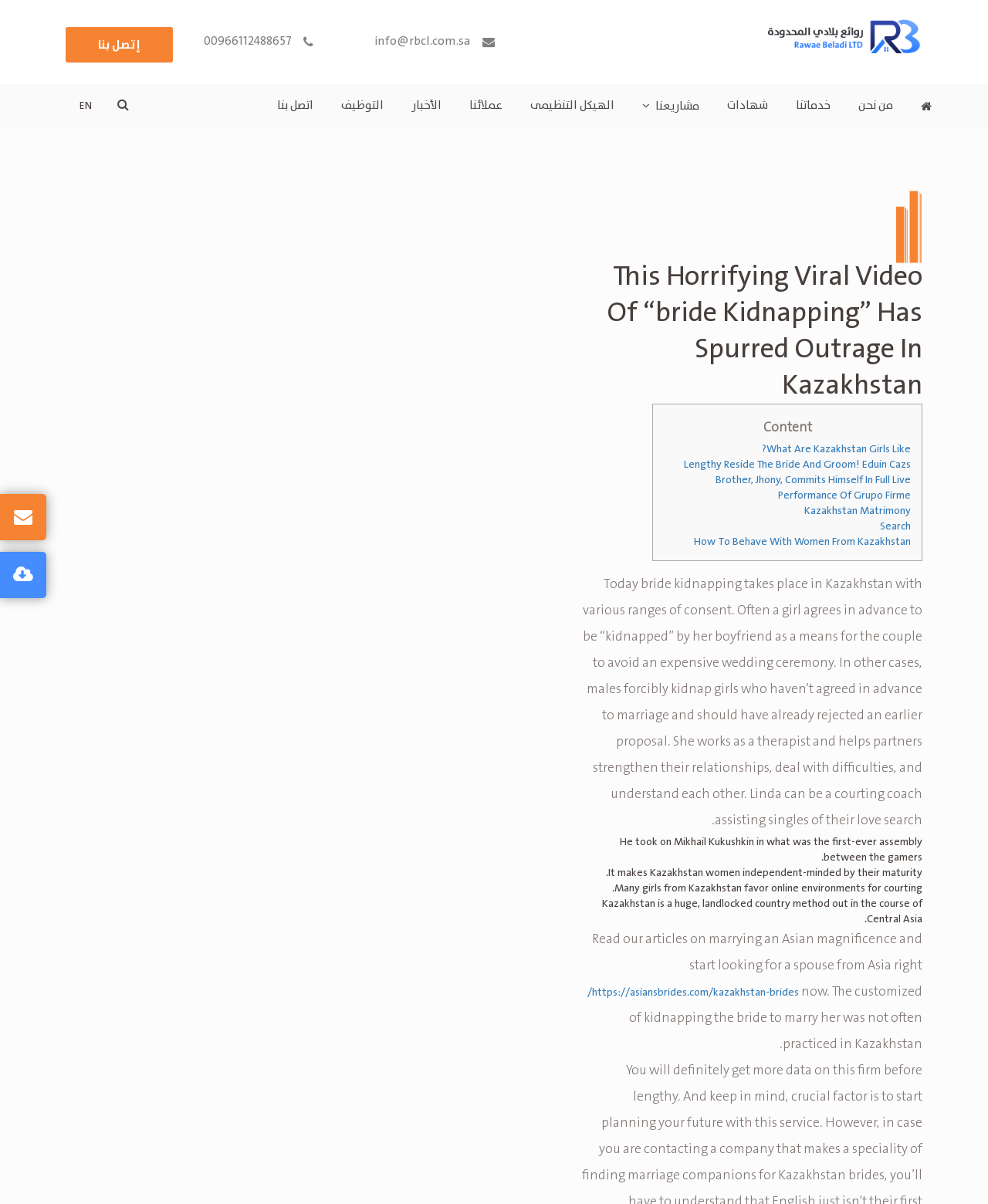Determine the bounding box coordinates of the region that needs to be clicked to achieve the task: "Click the link to view services".

[0.791, 0.07, 0.855, 0.106]